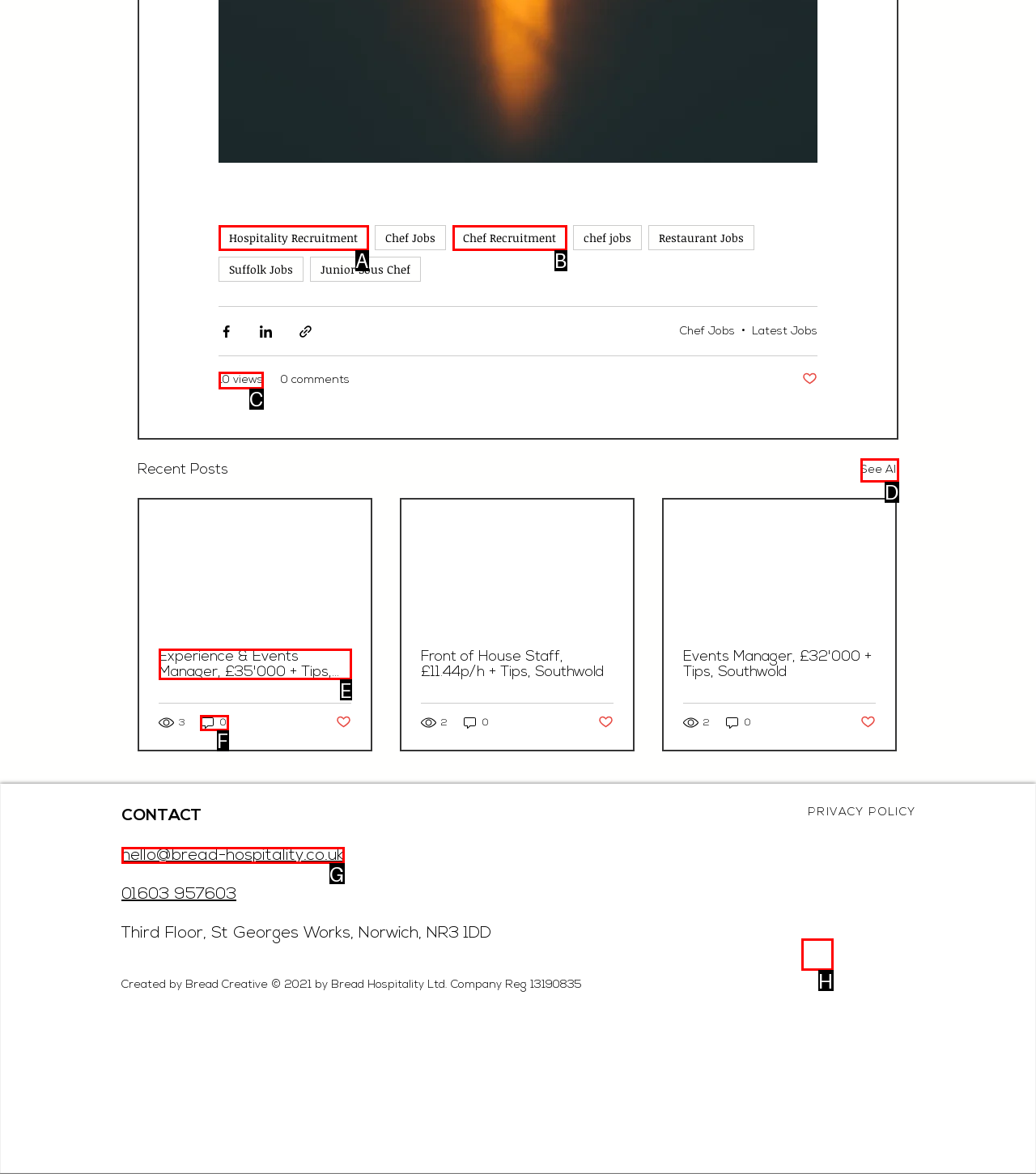Identify the HTML element that matches the description: 0
Respond with the letter of the correct option.

F